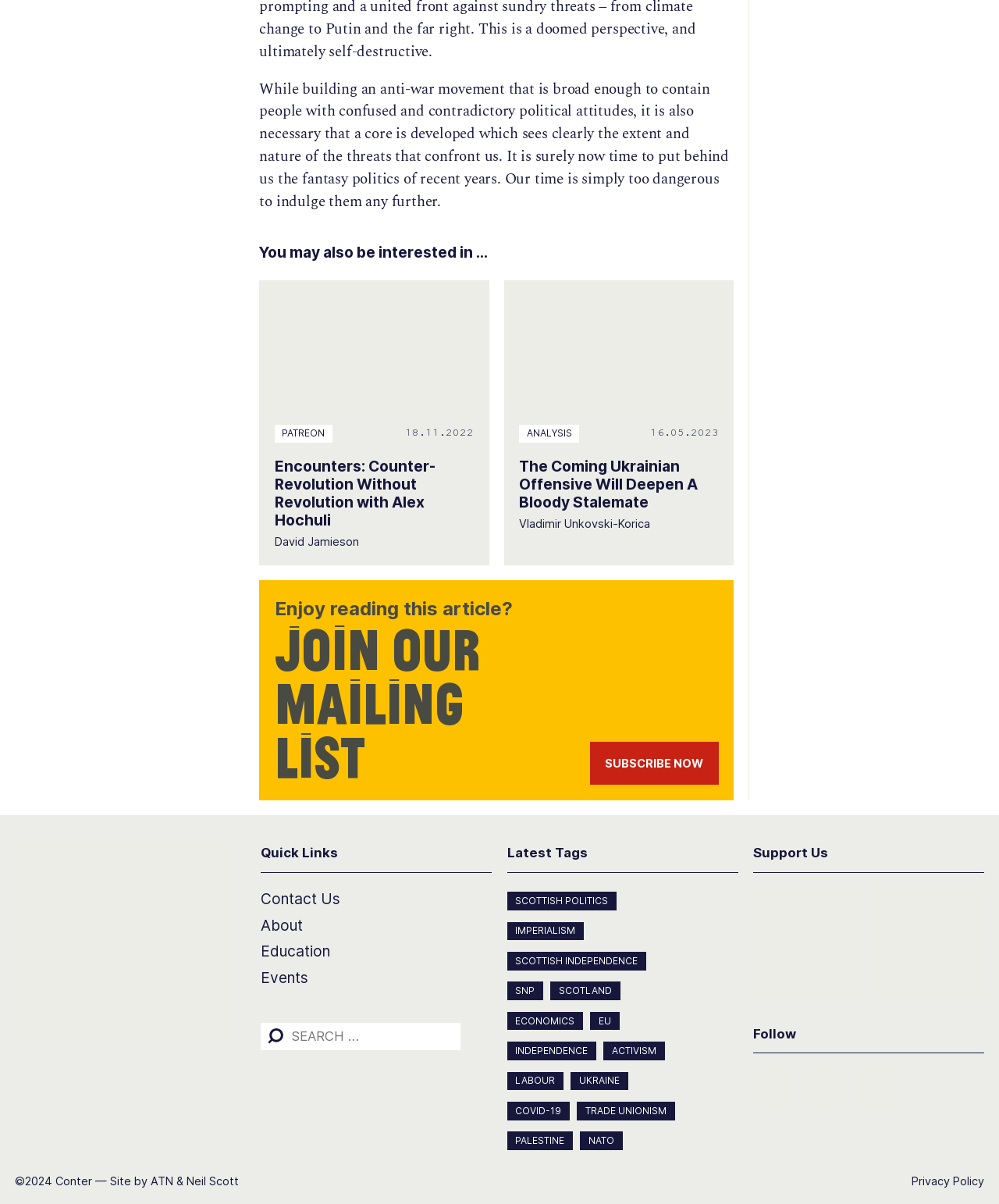Given the content of the image, can you provide a detailed answer to the question?
What is the date of the article 'Encounters: Counter-Revolution Without Revolution with Alex Hochuli'?

I found the date by looking at the time element associated with the heading 'Encounters: Counter-Revolution Without Revolution with Alex Hochuli', which is '18.11.2022'.